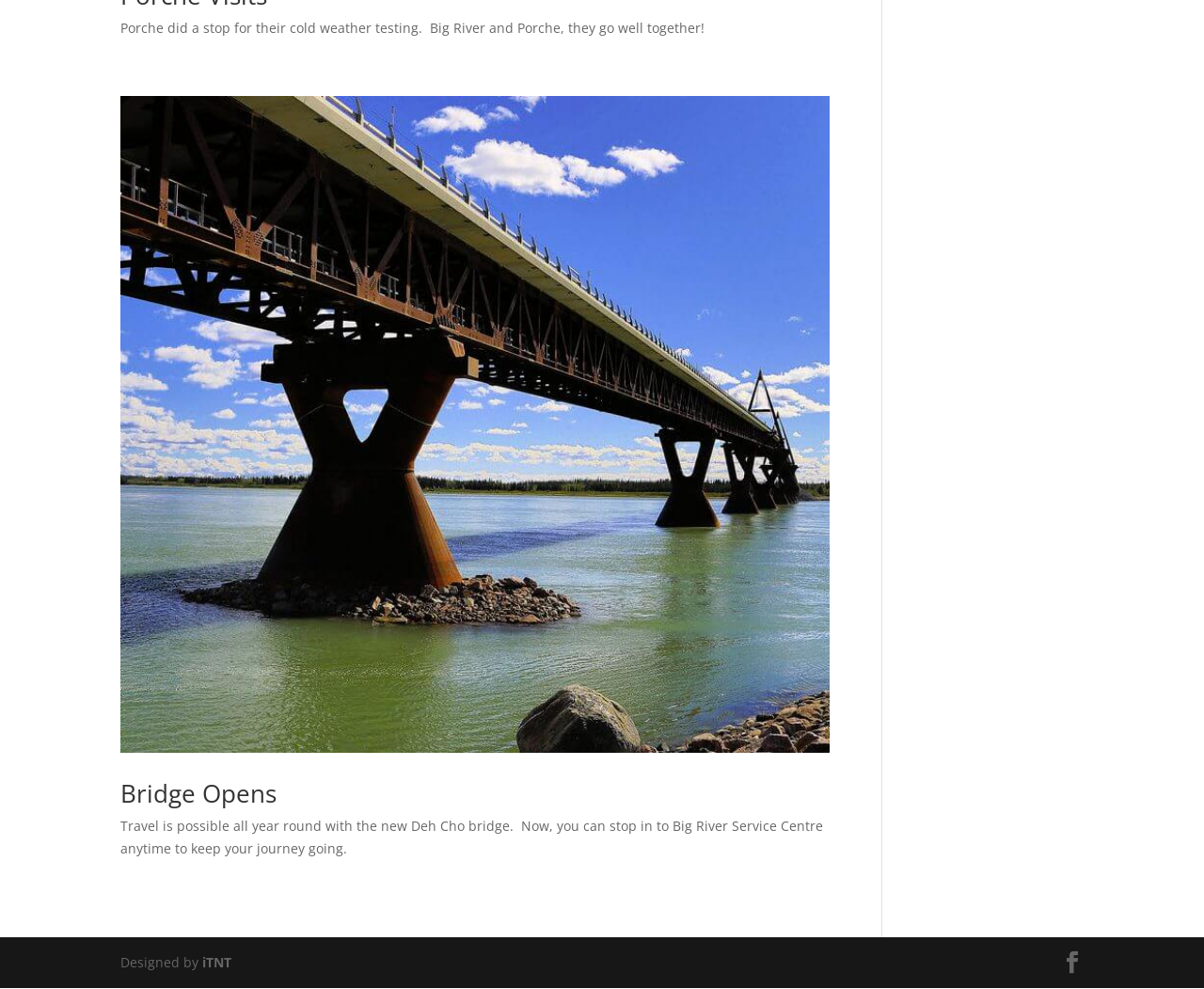Use one word or a short phrase to answer the question provided: 
What is the name of the service centre mentioned?

Big River Service Centre